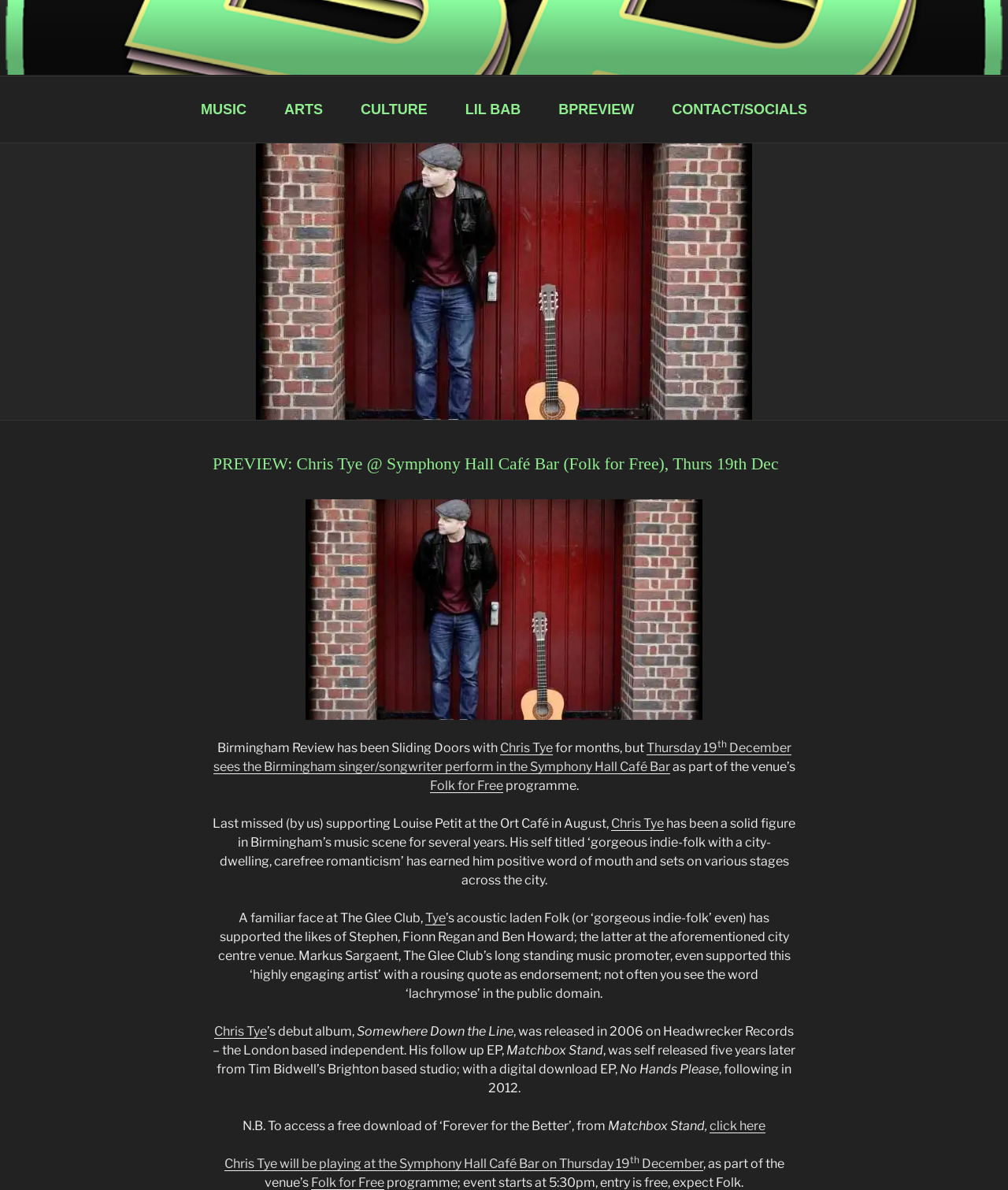What is the date of Chris Tye's performance at the Symphony Hall Café Bar?
Provide a detailed answer to the question using information from the image.

The webpage states that Chris Tye will perform at the Symphony Hall Café Bar on Thursday 19th December, which is the date of the event.